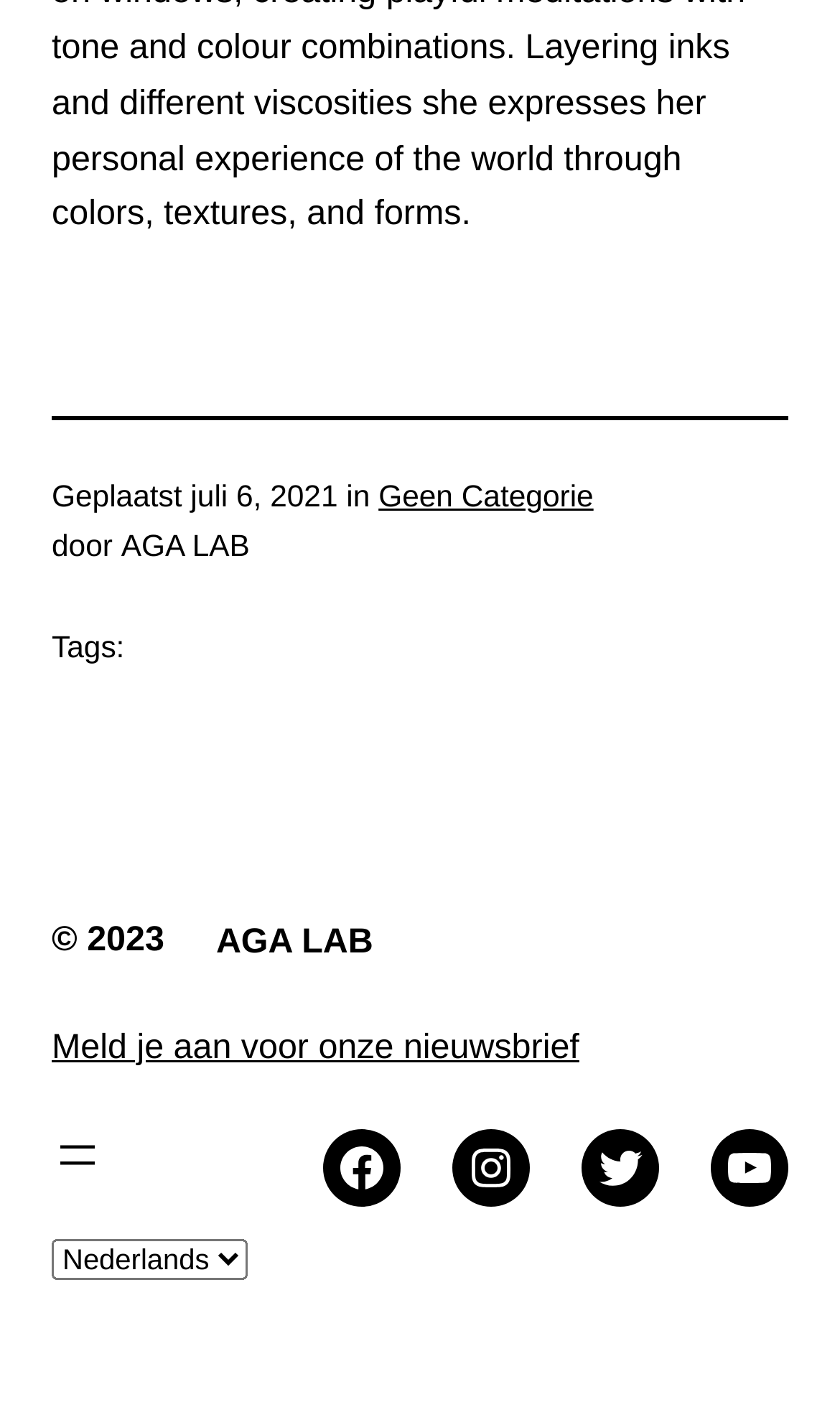Please respond to the question with a concise word or phrase:
What is the category of the post?

Geen Categorie